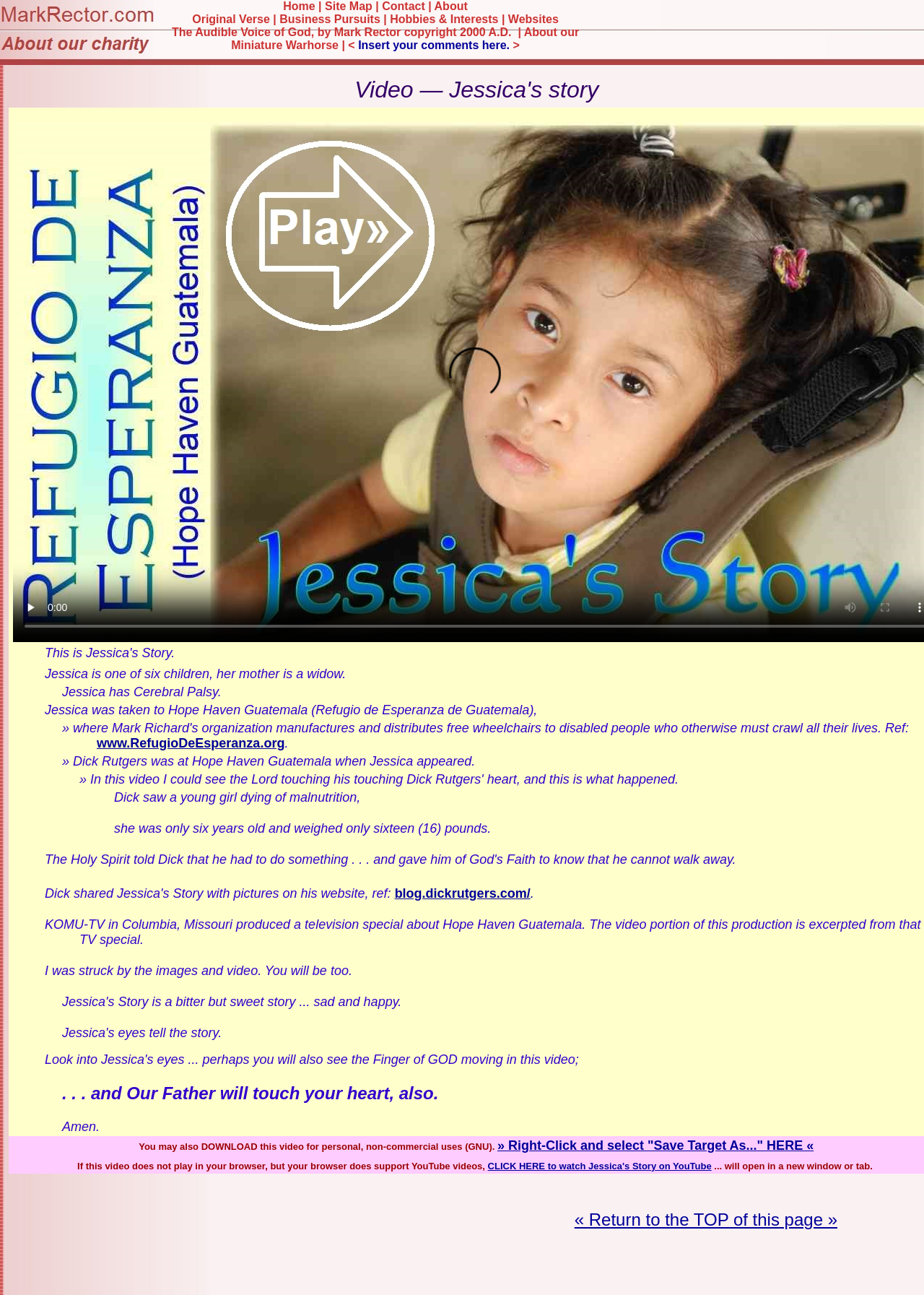Examine the image and give a thorough answer to the following question:
What is Jessica's condition?

The webpage explicitly states that Jessica has Cerebral Palsy, which is a condition that affects her physical abilities.